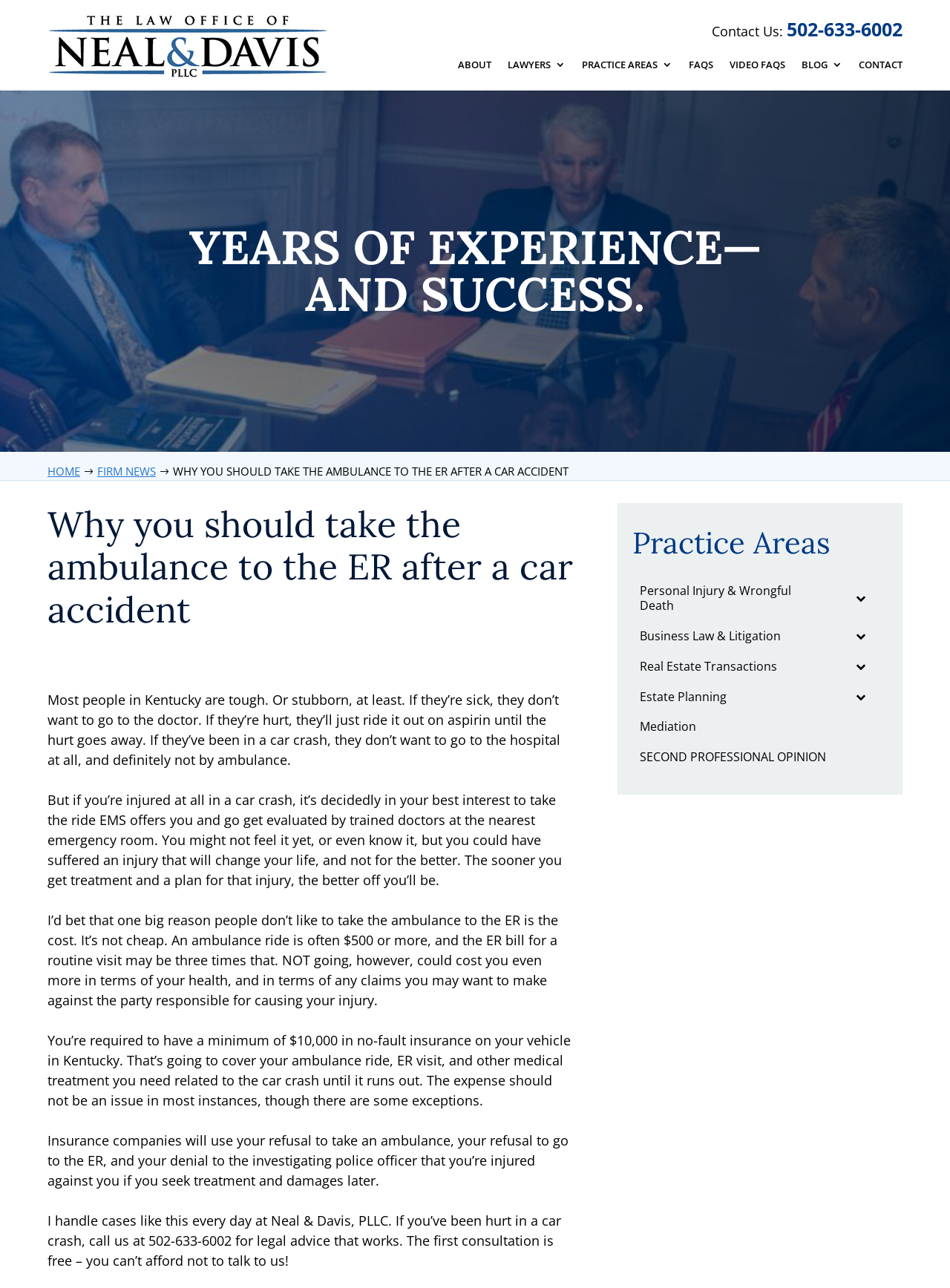What is one reason people may not want to take an ambulance to the ER?
Based on the screenshot, provide a one-word or short-phrase response.

Cost